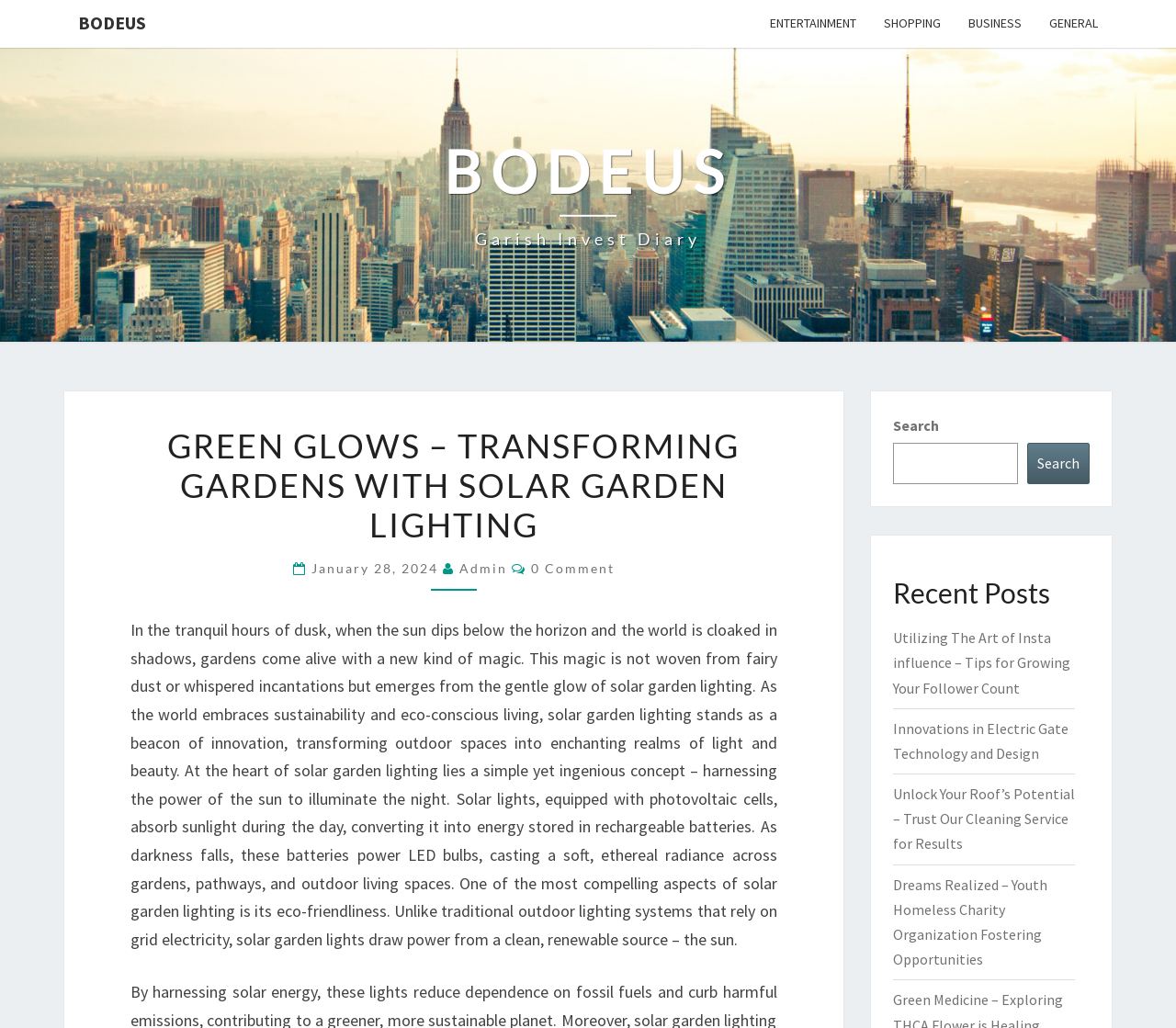What is the category of the first link?
Using the image, respond with a single word or phrase.

BODEUS